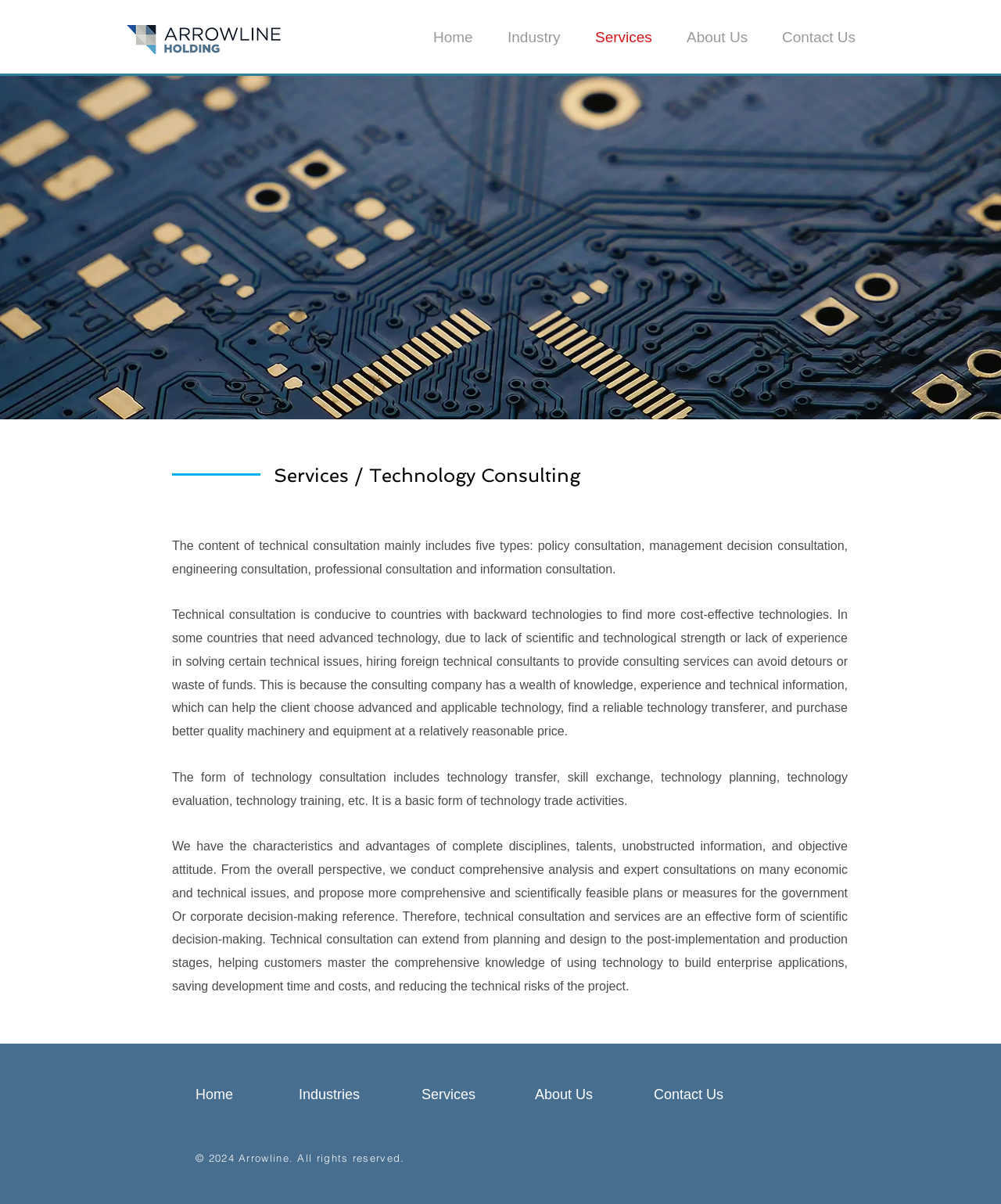What is the form of technology consultation?
Offer a detailed and exhaustive answer to the question.

The form of technology consultation is mentioned in the third paragraph of the main content section, which lists various forms such as technology transfer, skill exchange, technology planning, technology evaluation, and technology training.